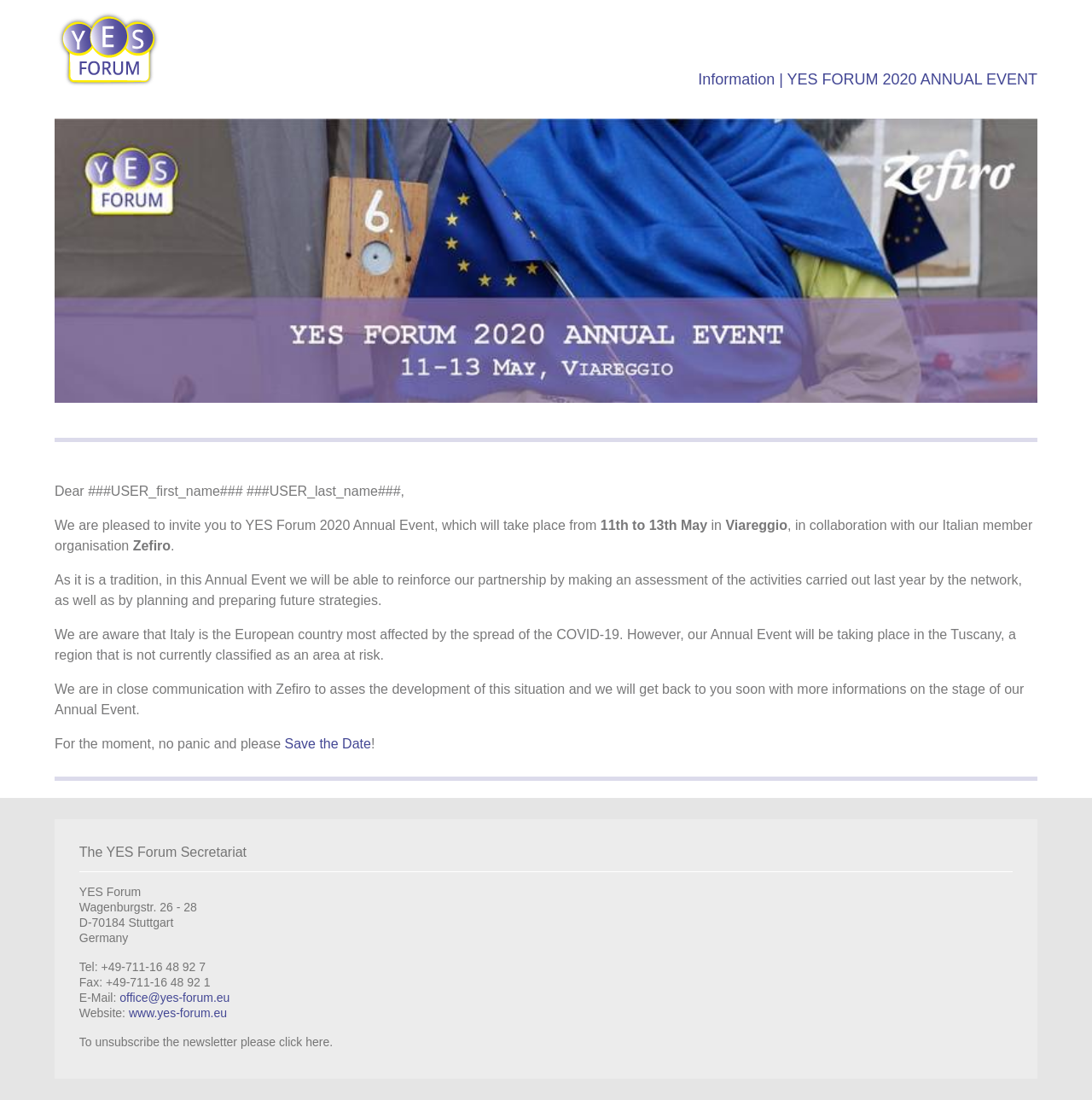Respond with a single word or short phrase to the following question: 
Where will the YES Forum 2020 Annual Event take place?

Viareggio